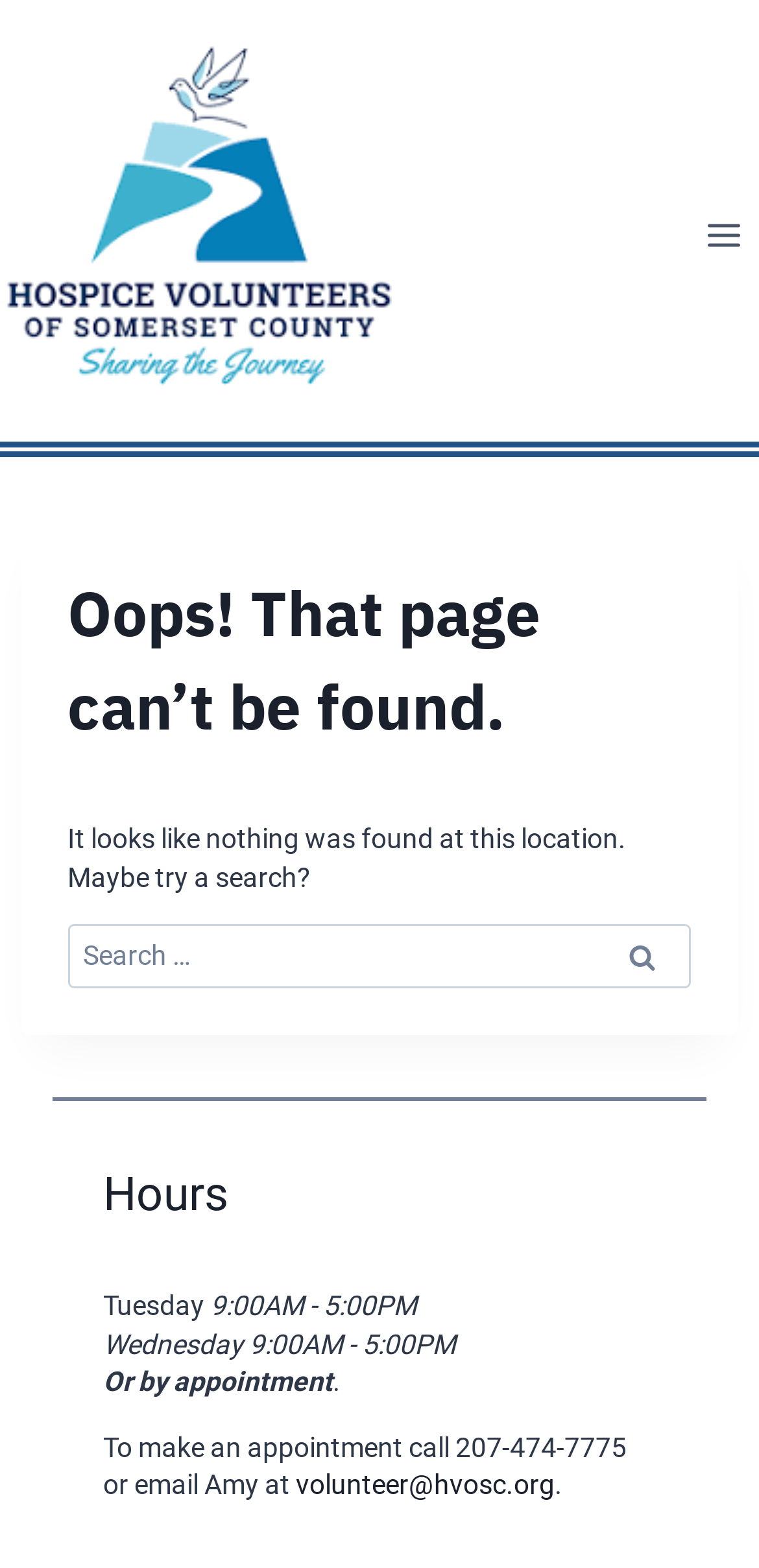Based on the element description: "alt="Beoo.com"", identify the bounding box coordinates for this UI element. The coordinates must be four float numbers between 0 and 1, listed as [left, top, right, bottom].

None